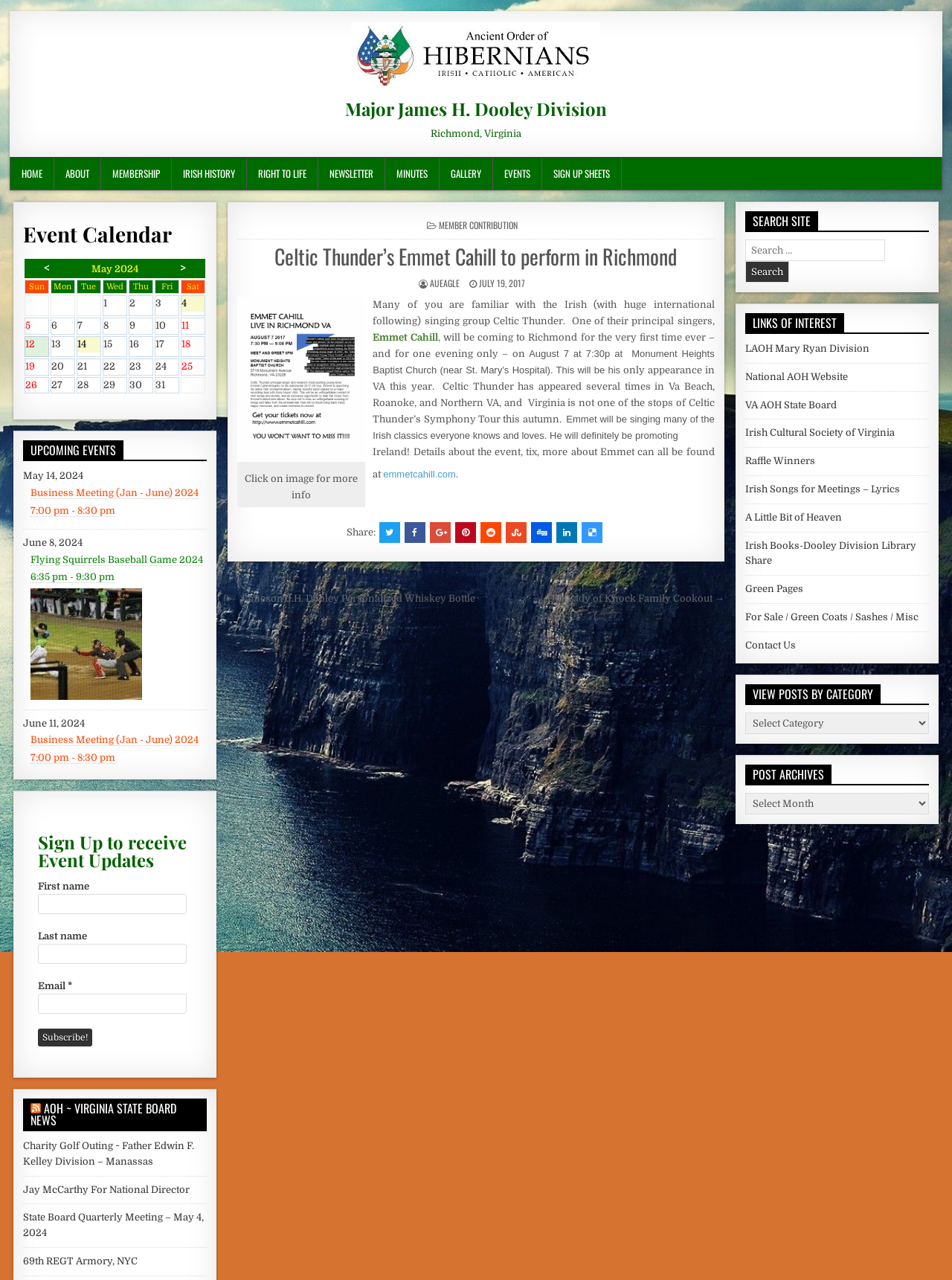Where is the event with Emmet Cahill taking place?
Analyze the screenshot and provide a detailed answer to the question.

The webpage states that the event with Emmet Cahill will take place on August 7 at 7:30p at Monument Heights Baptist Church, which is located near St. Mary’s Hospital.